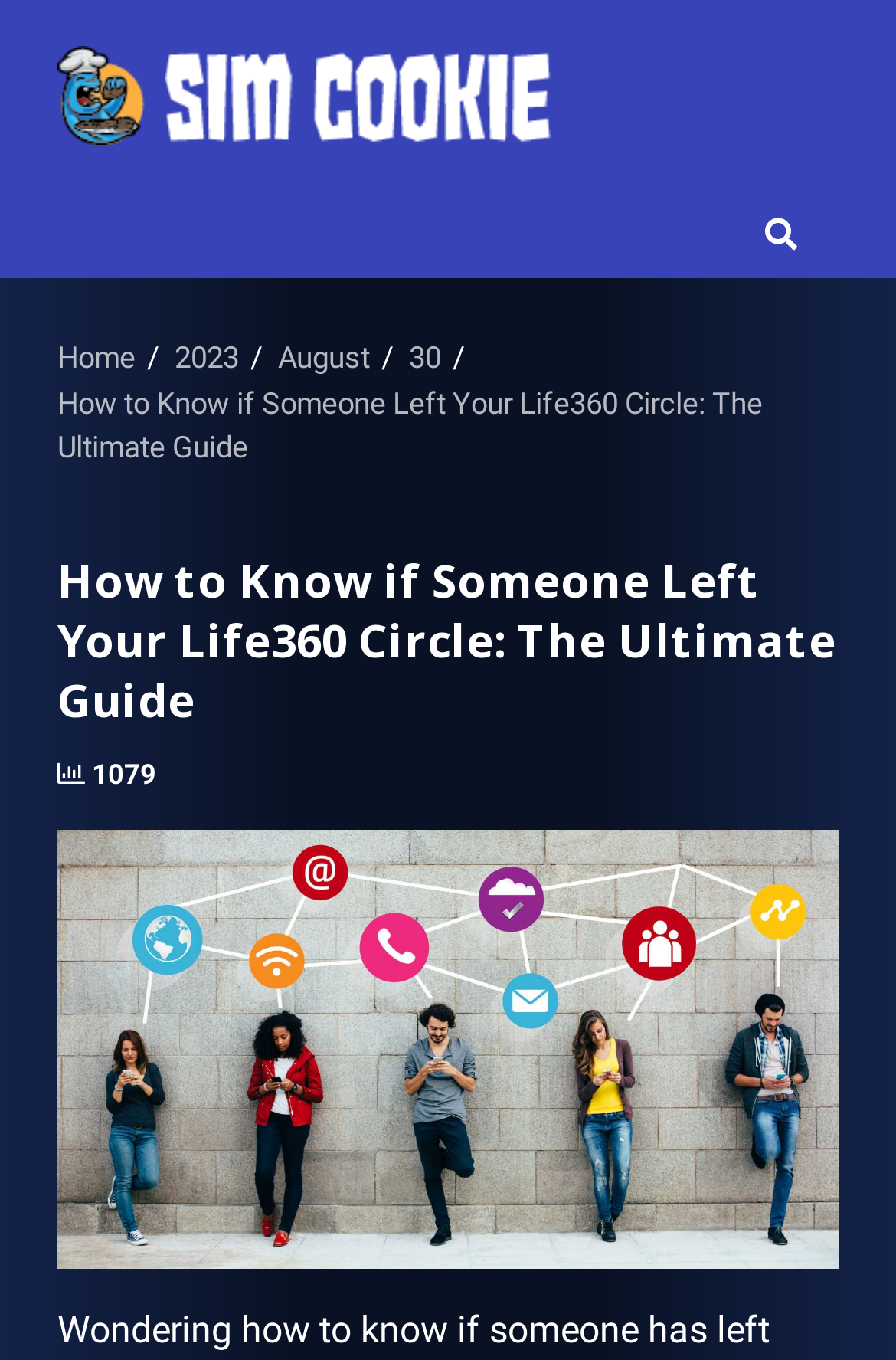Explain the webpage's design and content in an elaborate manner.

The webpage is an article titled "How to Know if Someone Left Your Life360 Circle: The Ultimate Guide" on the SimCookie website. At the top left of the page, there is a link to the SimCookie website, accompanied by a SimCookie logo image. 

To the right of the logo, there is a search icon represented by the Unicode character "\uf002". Below the logo and search icon, there is a navigation section labeled "Breadcrumbs" that displays the article's category hierarchy. This section contains five links: "Home", "2023", "August", "30", and the article title "How to Know if Someone Left Your Life360 Circle: The Ultimate Guide". 

Below the navigation section, there is a main header section that spans the entire width of the page. This section contains the article title "How to Know if Someone Left Your Life360 Circle: The Ultimate Guide" in a large font size, and a link with a Unicode character "\uf080" and the text "1079" to the right of the title.